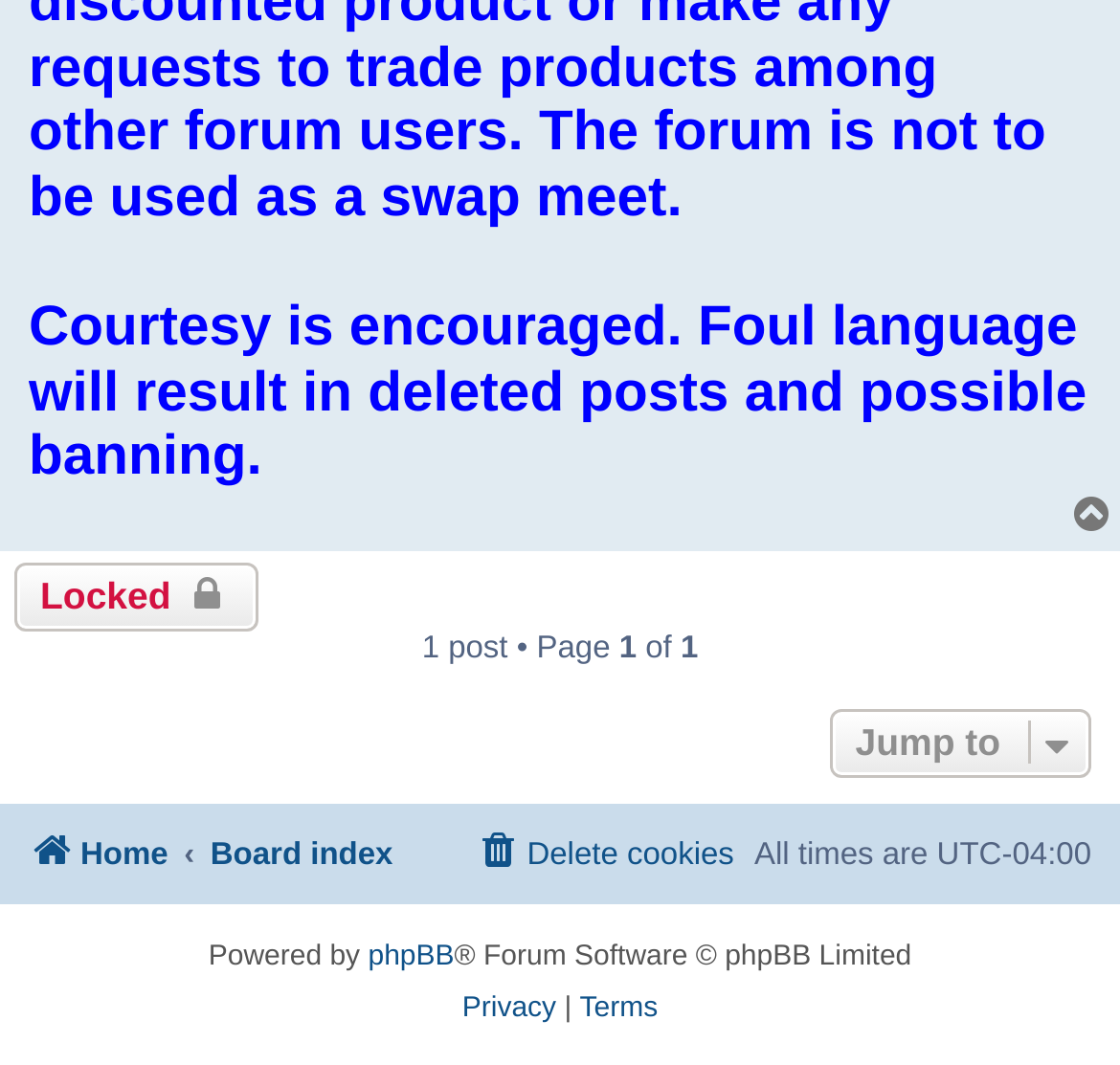Locate the bounding box of the UI element defined by this description: "Privacy | Terms". The coordinates should be given as four float numbers between 0 and 1, formatted as [left, top, right, bottom].

[0.038, 0.925, 0.962, 0.974]